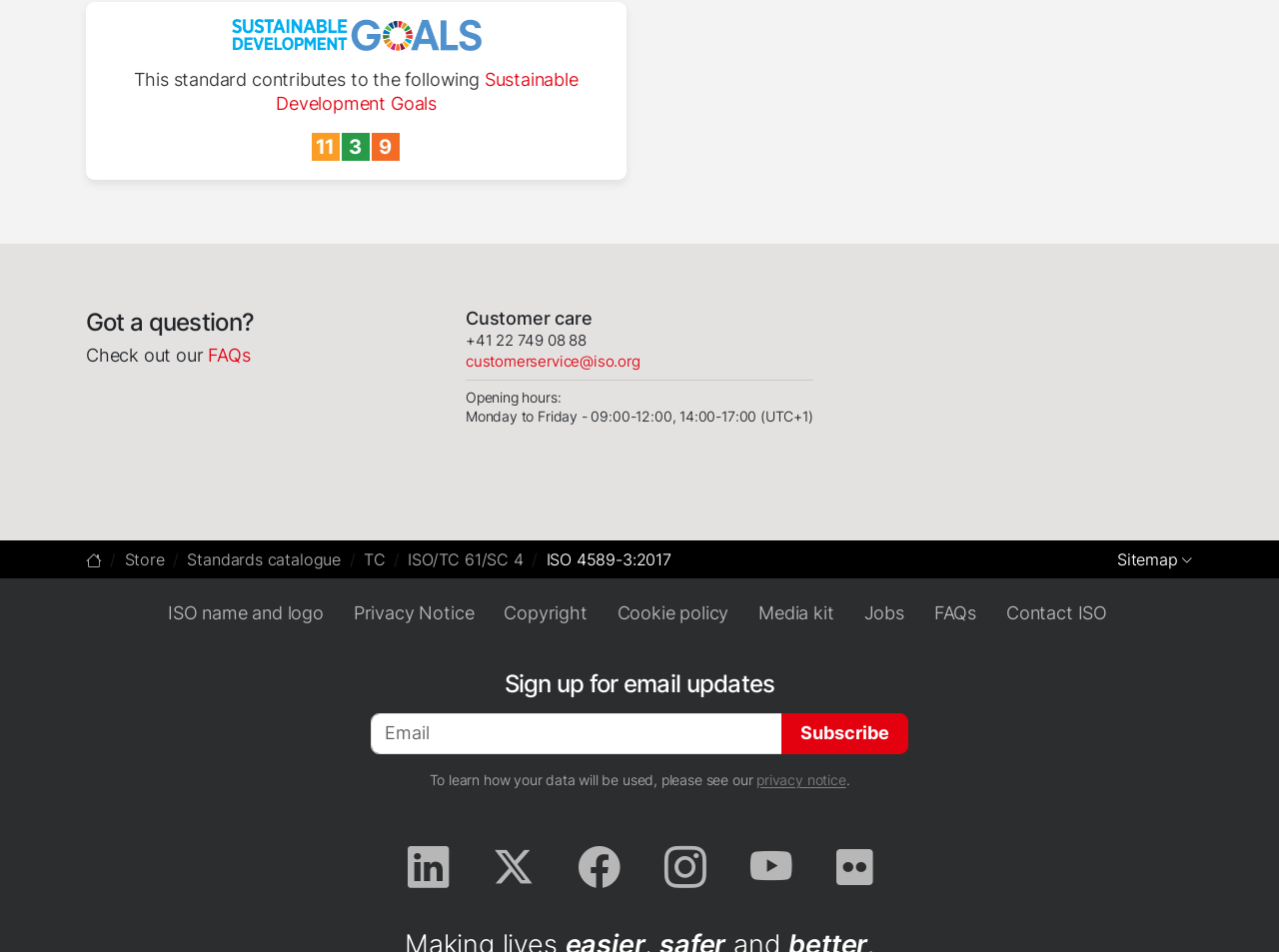Determine the bounding box coordinates for the region that must be clicked to execute the following instruction: "Click on 'Sustainable Development Goals'".

[0.216, 0.072, 0.452, 0.12]